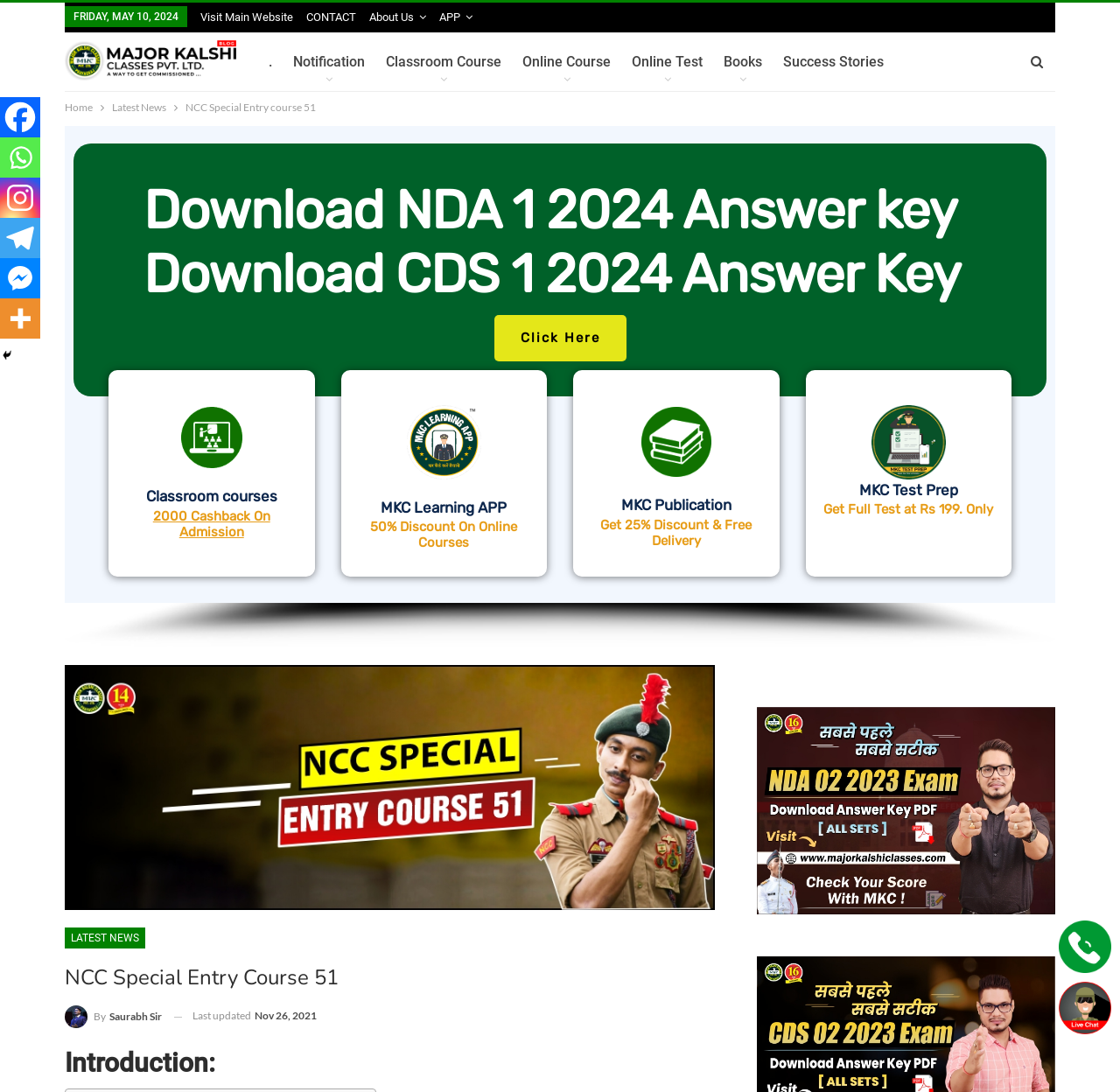Predict the bounding box for the UI component with the following description: "Notification".

[0.257, 0.03, 0.332, 0.083]